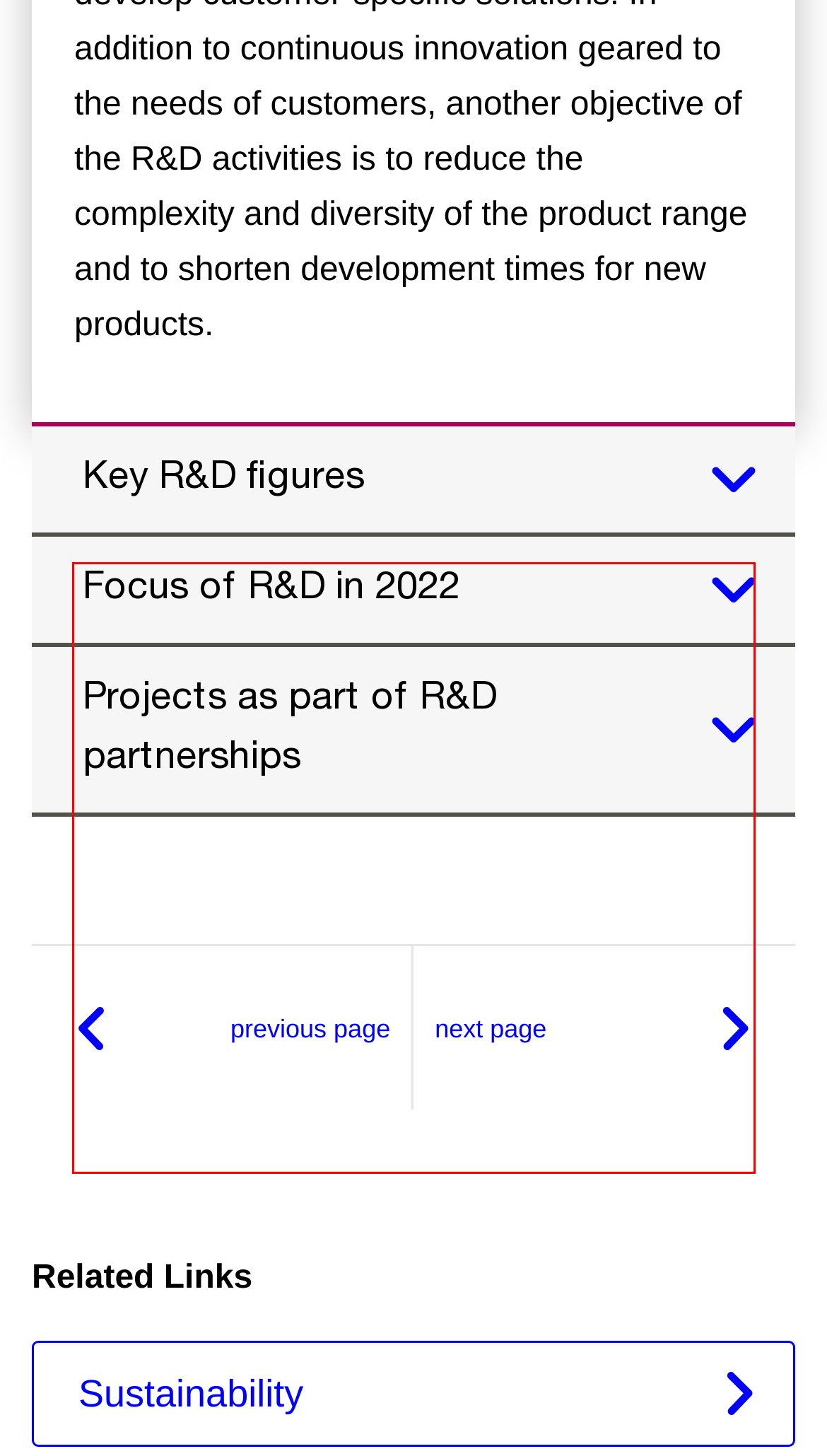You are looking at a screenshot of a webpage with a red rectangle bounding box. Use OCR to identify and extract the text content found inside this red bounding box.

The KION Group increased its spending on R&D by 17.7 percent to €321.3 million in 2022 (2021: €273.0 million). This equates to 2.9 percent of revenue (2021: 2.7 percent). R&D costs totaling €203.3 million were expensed (2021: €174.7 million). There were also amortization charges on capitalized development costs of €112.6 million (2021: €99.9 million), which are reported under cost of sales (see note [16] in the notes to the consolidated financial statements).